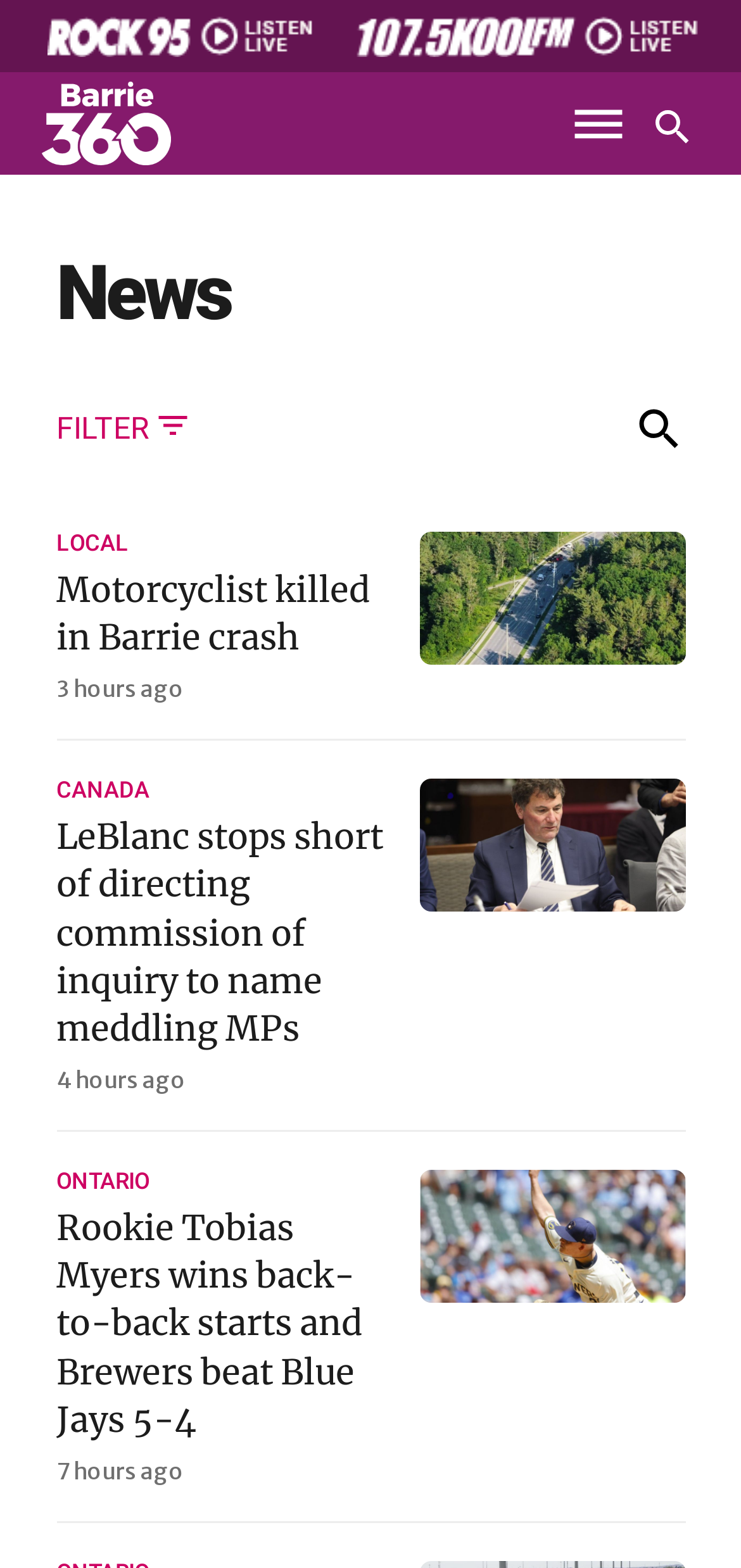Give a detailed explanation of the elements present on the webpage.

This webpage is a news portal that provides updates on various news categories. At the top, there are three links aligned horizontally, followed by a search button with a magnifying glass icon on the right. Below the search button, there is a heading that reads "News". 

On the left side, there is a filter link with a small image of a funnel, and a search textbox where users can input keywords to search for stories. 

The main content of the webpage is divided into sections, each with a heading indicating the news category. There are four sections: "LOCAL", "CANADA", "ONTARIO", and a section with news articles without a specific category. Each section has multiple news articles listed vertically, with the most recent articles at the top. The articles are presented with a brief title and a timestamp indicating when the article was published. 

There are also two SVG icons on the page, one representing a dehaze function and the other representing a search function.